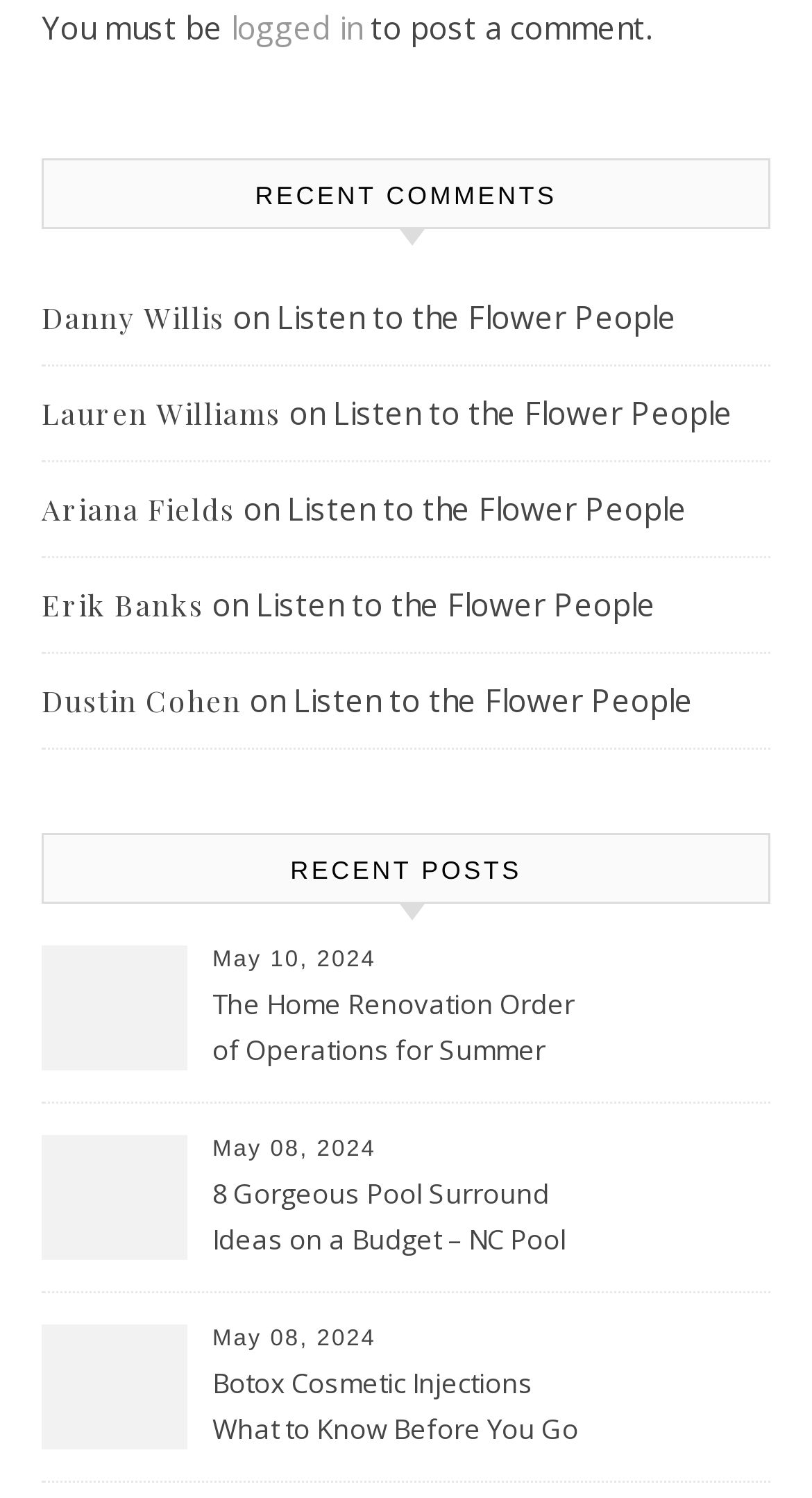Find the bounding box coordinates for the area that must be clicked to perform this action: "check '8 Gorgeous Pool Surround Ideas on a Budget – NC Pool Supply'".

[0.262, 0.781, 0.736, 0.845]